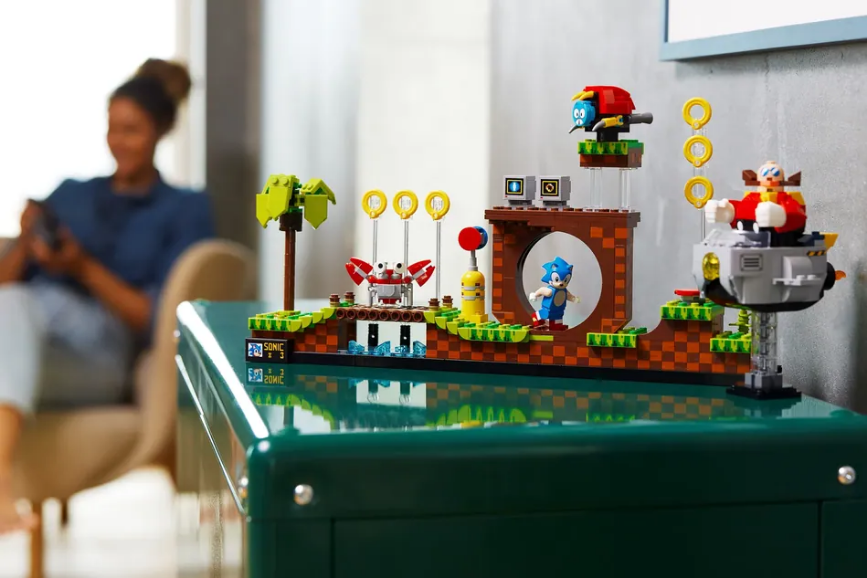Provide a comprehensive description of the image.

In this vibrant scene, the LEGO® Ideas 21331 Sonic the Hedgehog™ Green Hill Zone set takes center stage, showcasing a detailed construction inspired by one of the most iconic levels from classic video gaming. The diorama includes familiar elements such as palm trees and collectible rings, alongside beloved characters like Sonic, who is artistically represented in mid-movement, capturing his adventurous spirit. In the background, the playful menace of Dr. Robotnik is depicted on his hovercraft, adding to the action-packed narrative of the setup.

Curiously placed on a sleek green table, the scene is set against a backdrop of a softly blurred figure, casually holding a gaming controller, which hints at the nostalgia and engagement that this LEGO set inspires. This image not only celebrates the joy of building and playing but also pays homage to the enduring legacy of Sonic the Hedgehog, merging the worlds of gaming and creative expression beautifully.